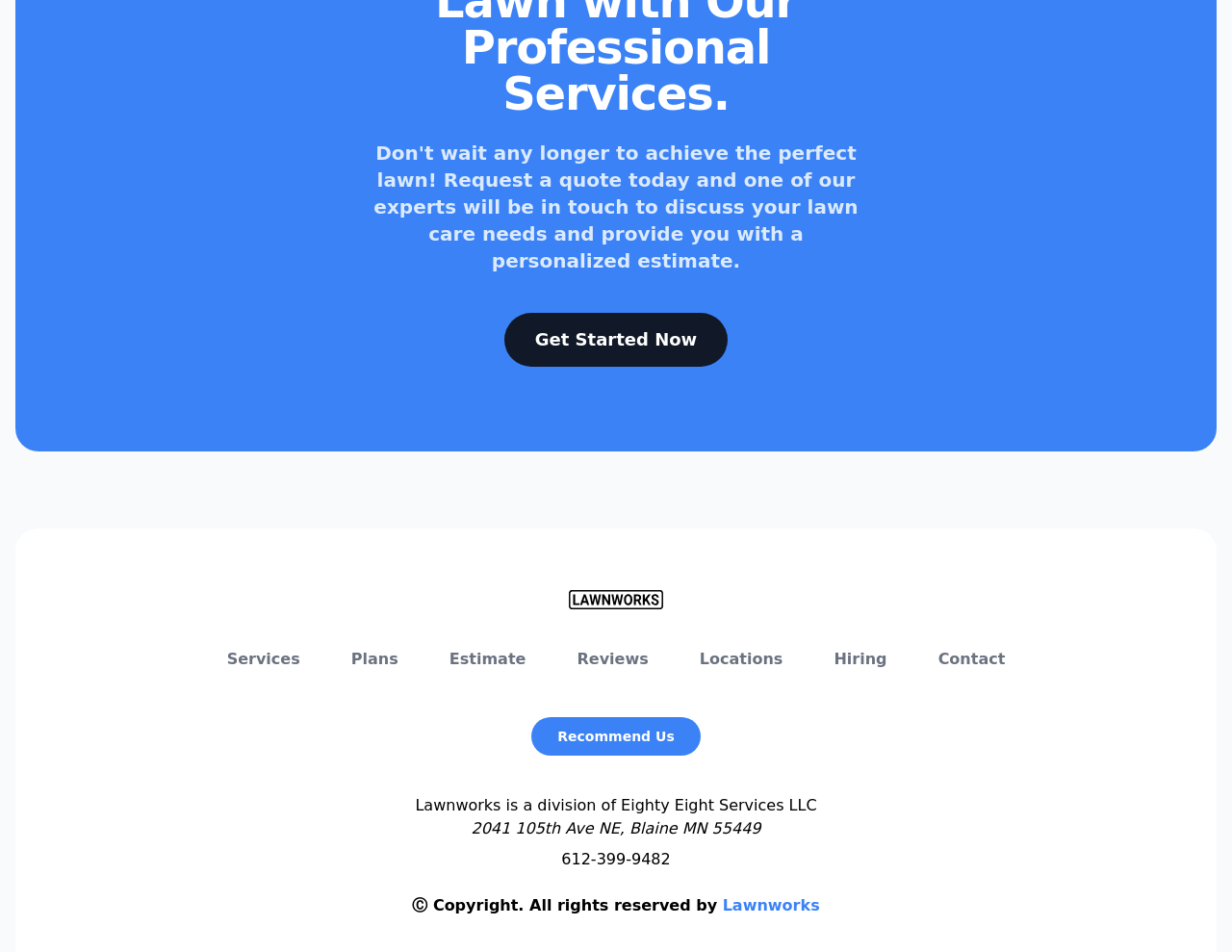What is the address?
Look at the image and provide a detailed response to the question.

The address can be found in the StaticText element at the bottom of the page, which displays the contact information.